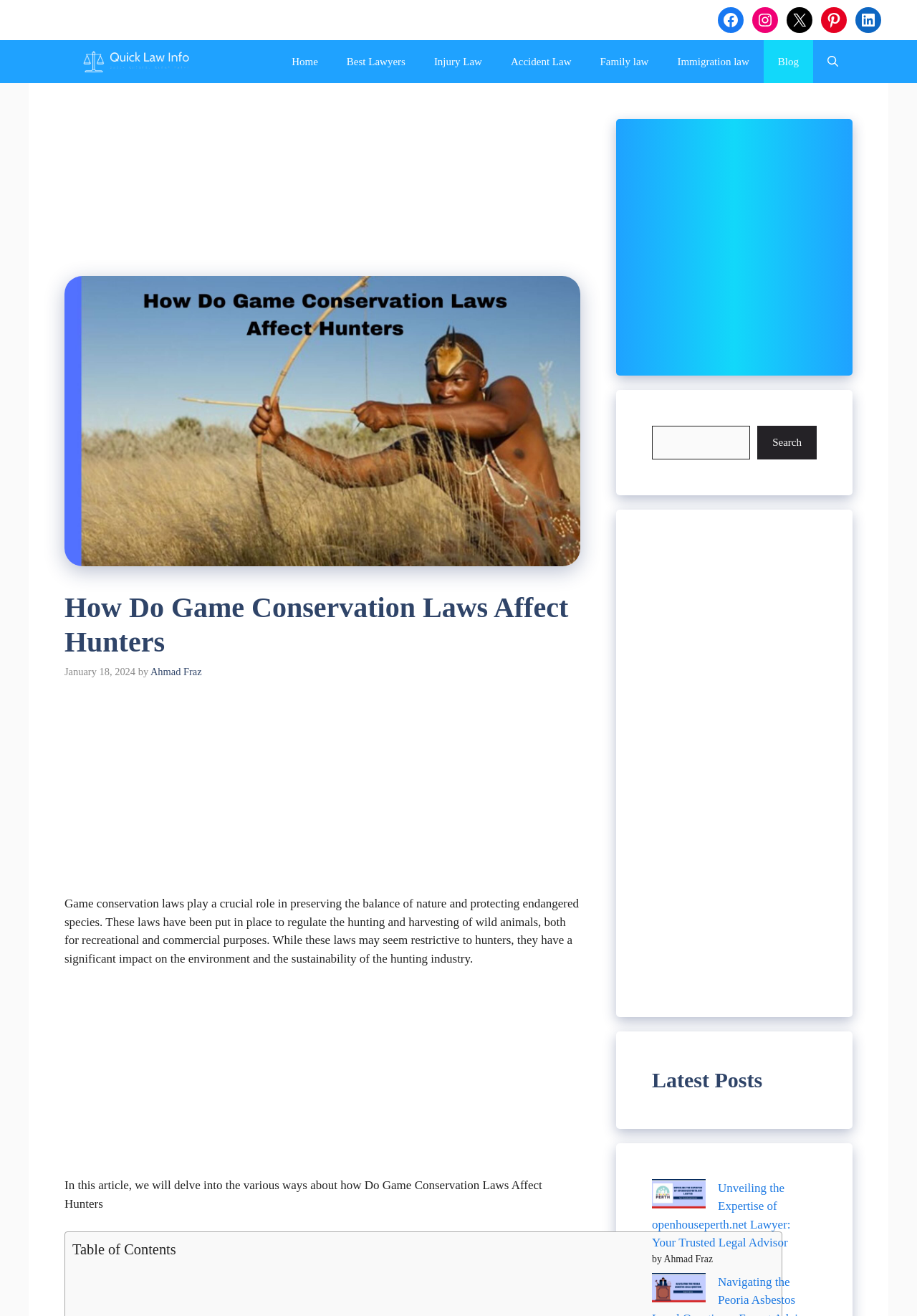Who is the author of the article?
From the image, respond using a single word or phrase.

Ahmad Fraz